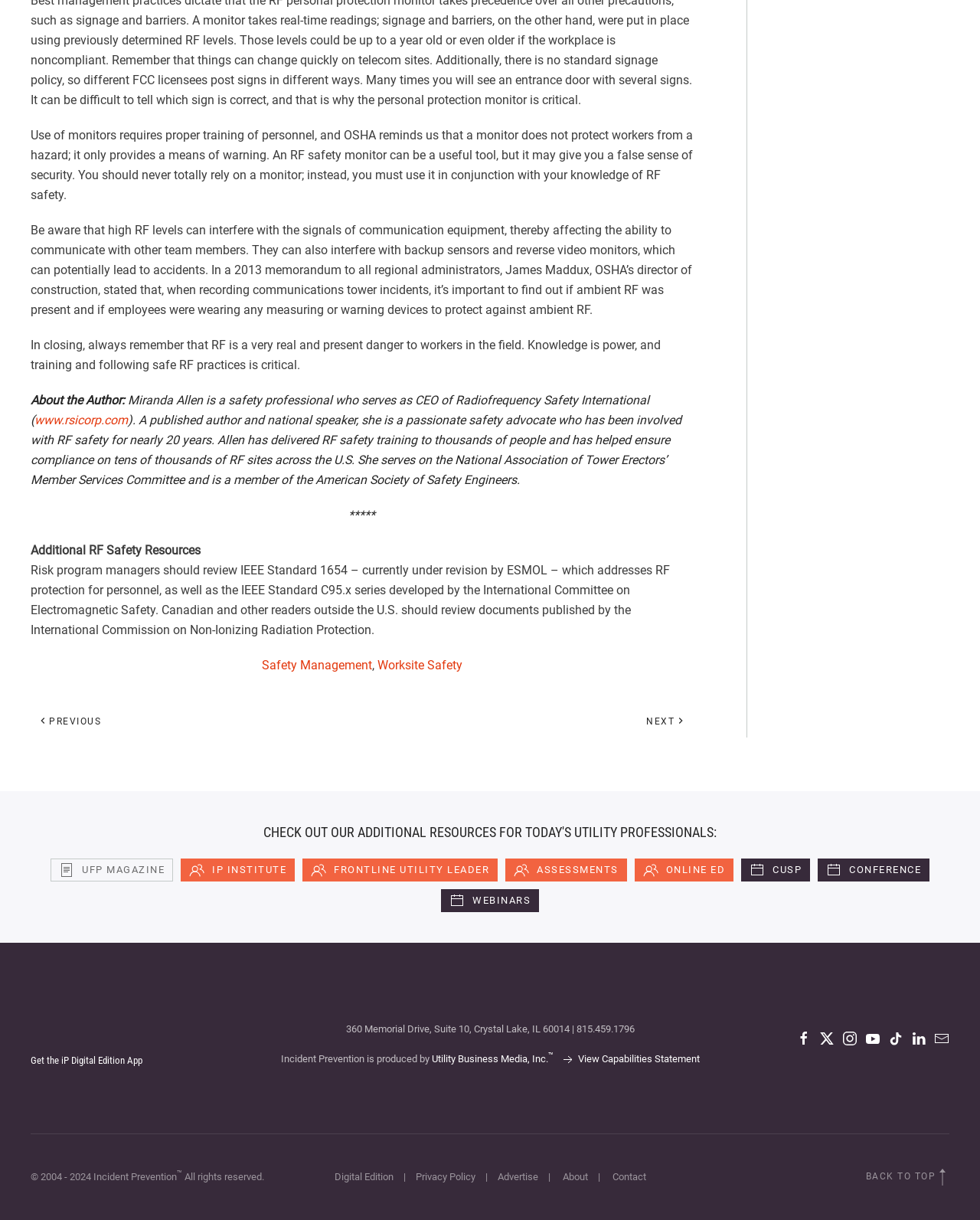Identify the bounding box coordinates of the section that should be clicked to achieve the task described: "Contact 'Utility Business Media, Inc.™'".

[0.44, 0.863, 0.564, 0.873]